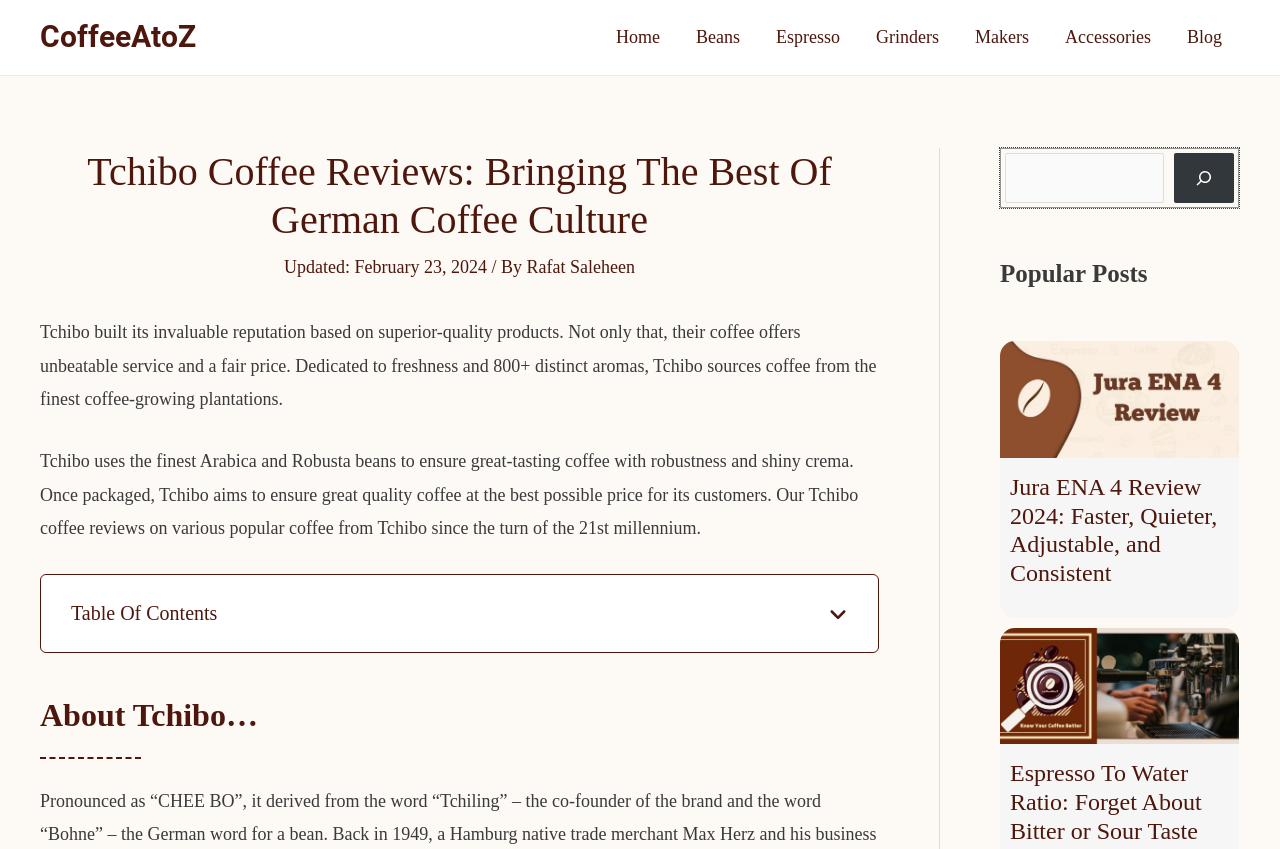Identify the coordinates of the bounding box for the element described below: "alt="Jura ENA 4 Review"". Return the coordinates as four float numbers between 0 and 1: [left, top, right, bottom].

[0.781, 0.402, 0.968, 0.539]